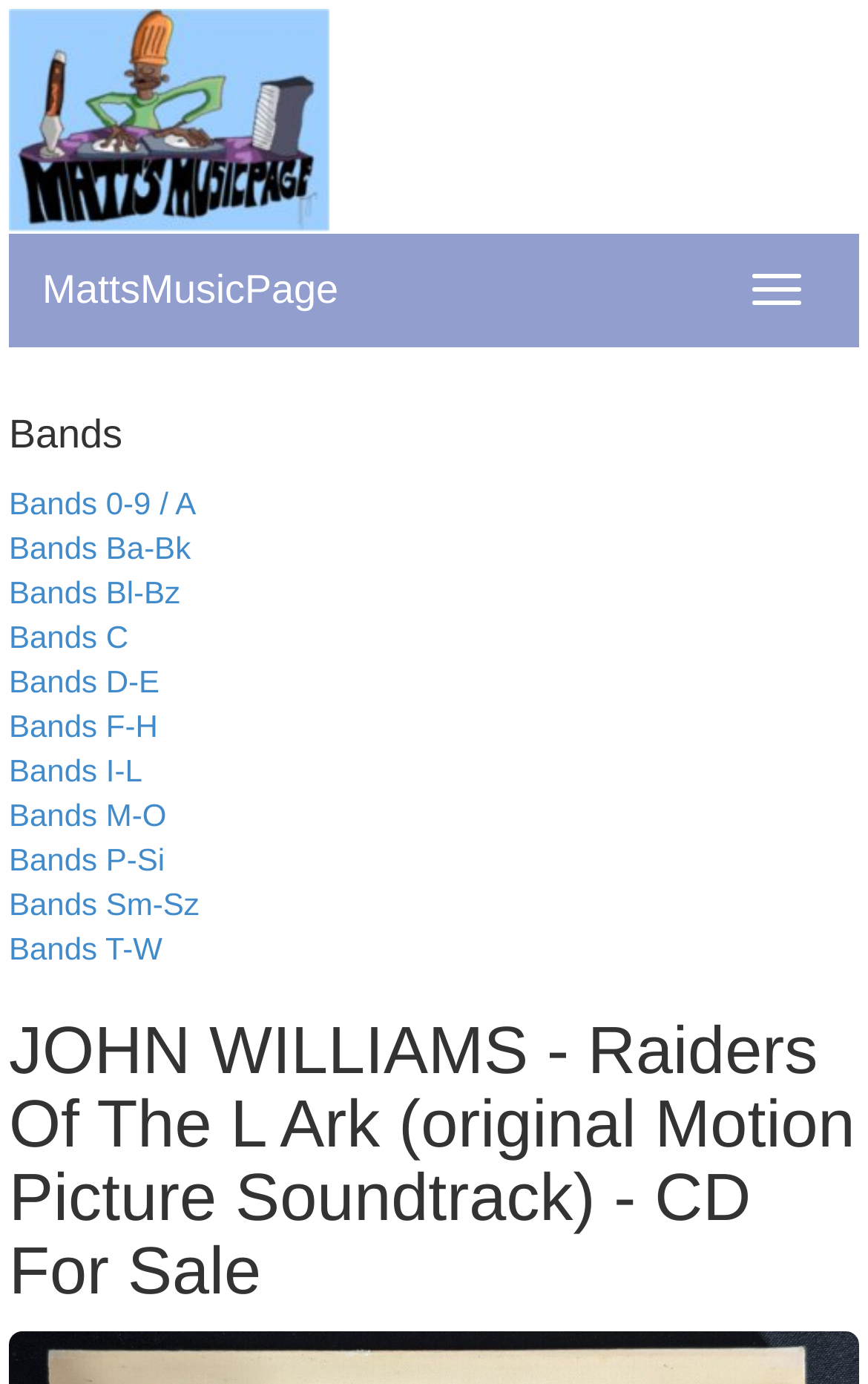Identify the bounding box coordinates of the clickable region necessary to fulfill the following instruction: "Explore Bands 0-9 / A". The bounding box coordinates should be four float numbers between 0 and 1, i.e., [left, top, right, bottom].

[0.01, 0.35, 0.226, 0.376]